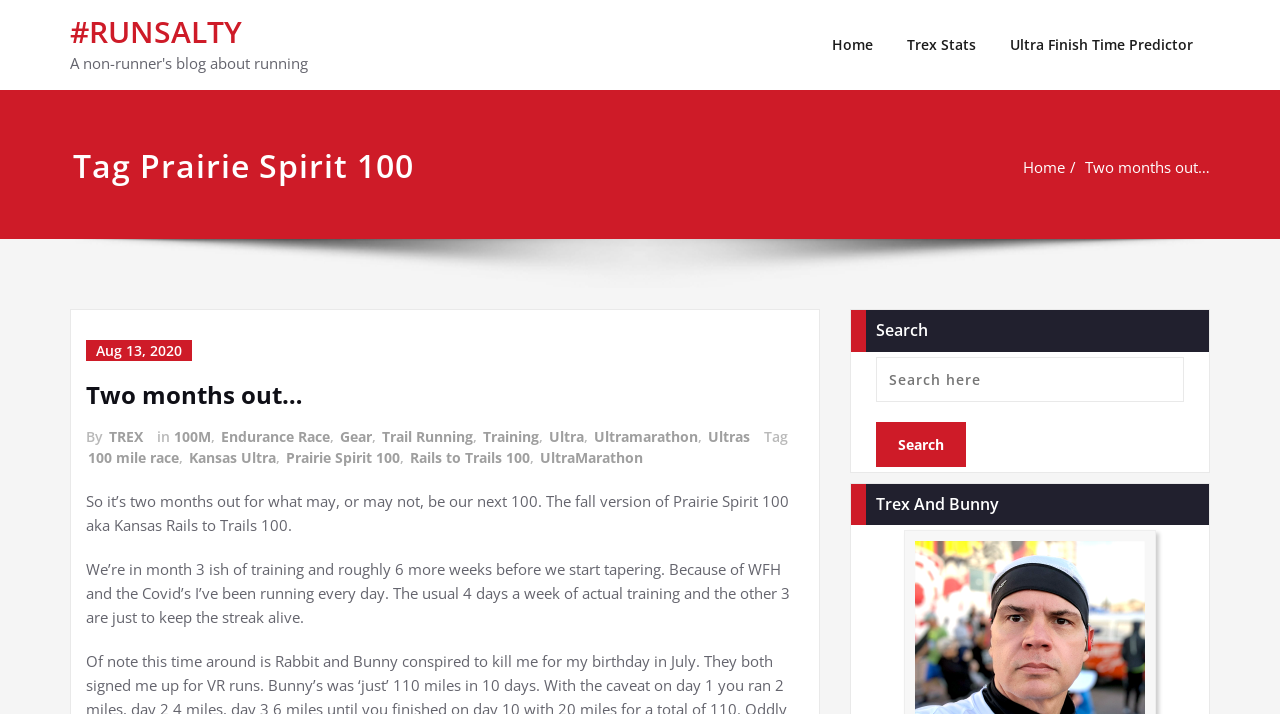What is the name of the race mentioned in the webpage?
Look at the image and answer with only one word or phrase.

Prairie Spirit 100